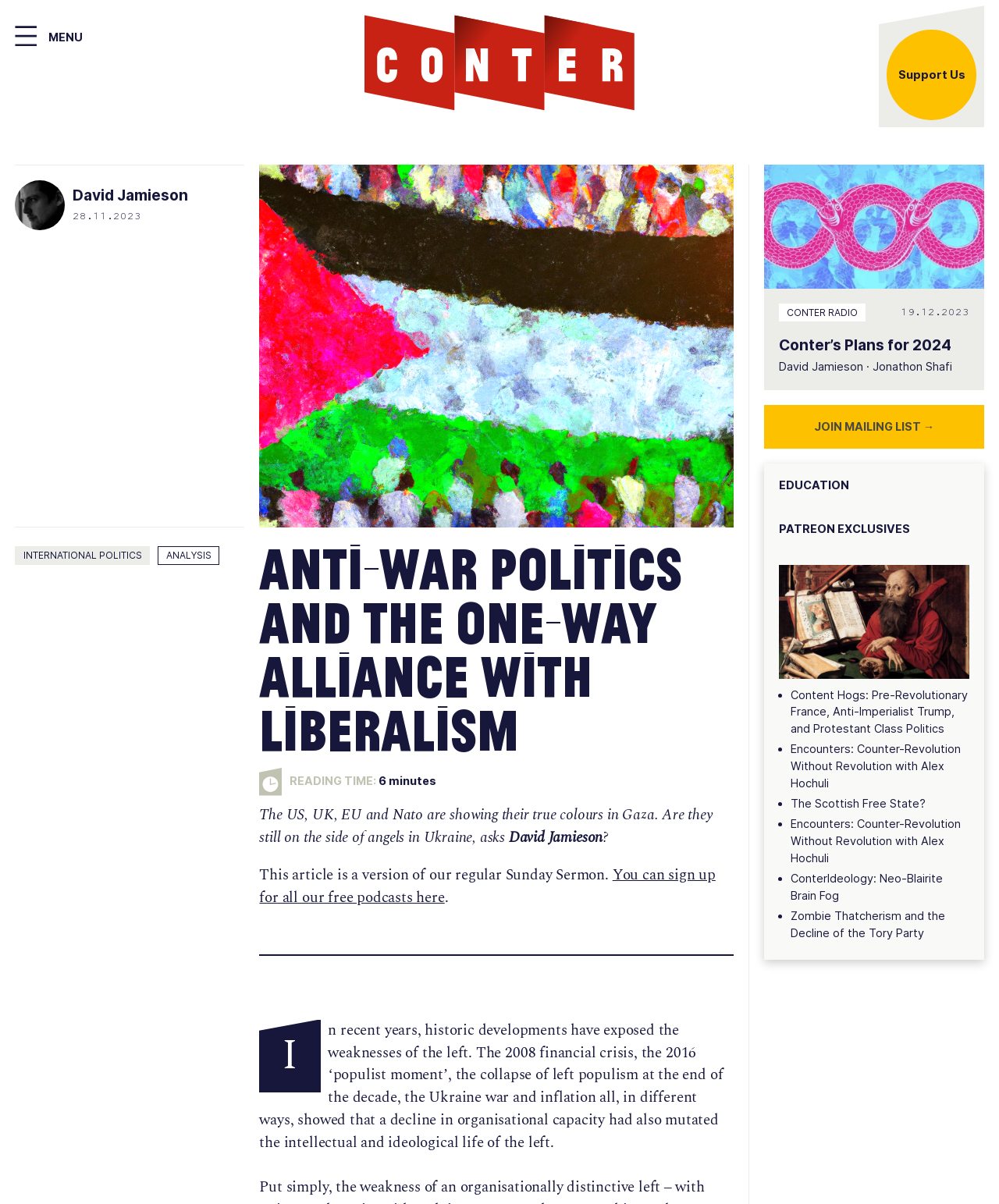What is the topic of the article?
Based on the image, answer the question in a detailed manner.

The topic of the article is mentioned in the heading as 'Anti-War Politics and the One-Way Alliance with Liberalism' which is a clear indication of the article's subject matter.